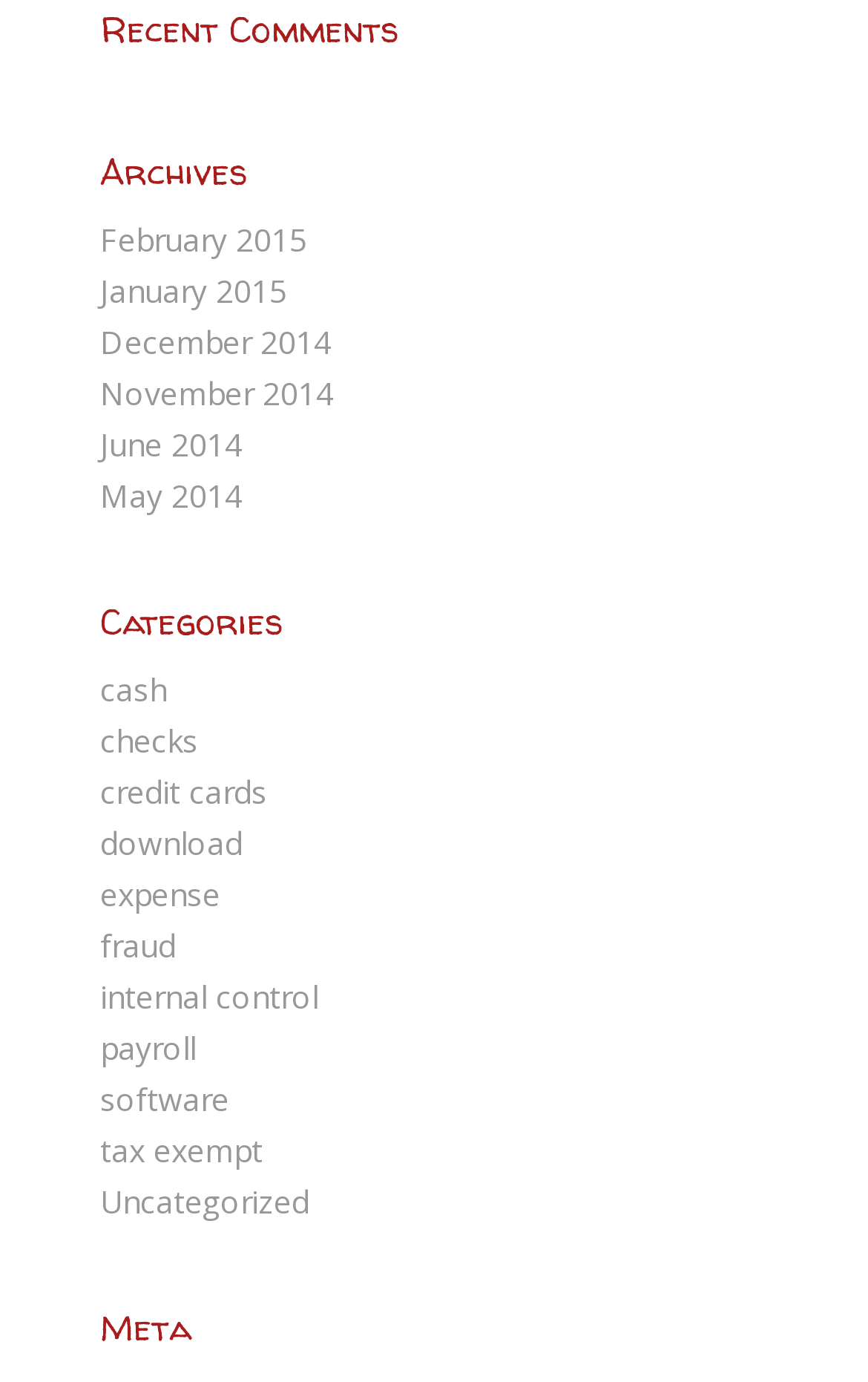Find the bounding box coordinates of the element's region that should be clicked in order to follow the given instruction: "go to internal control page". The coordinates should consist of four float numbers between 0 and 1, i.e., [left, top, right, bottom].

[0.115, 0.705, 0.367, 0.736]